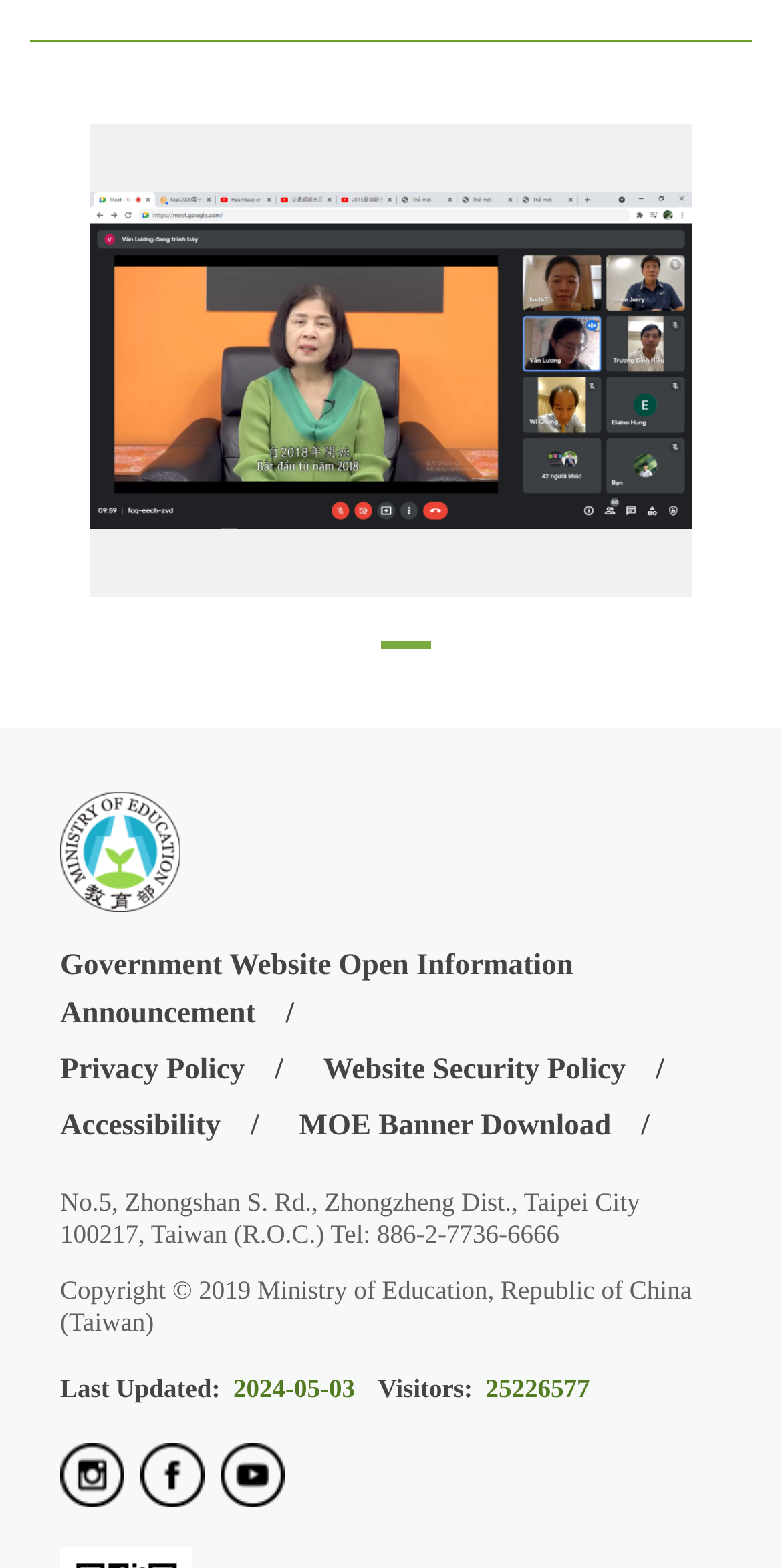Using the information in the image, give a comprehensive answer to the question: 
What is the director general's name?

The name of the director general is mentioned in the link text 'Dr. Lee Yen-Yi, Director General of the Department of International and Cross-strait Education making opening remarks online'.